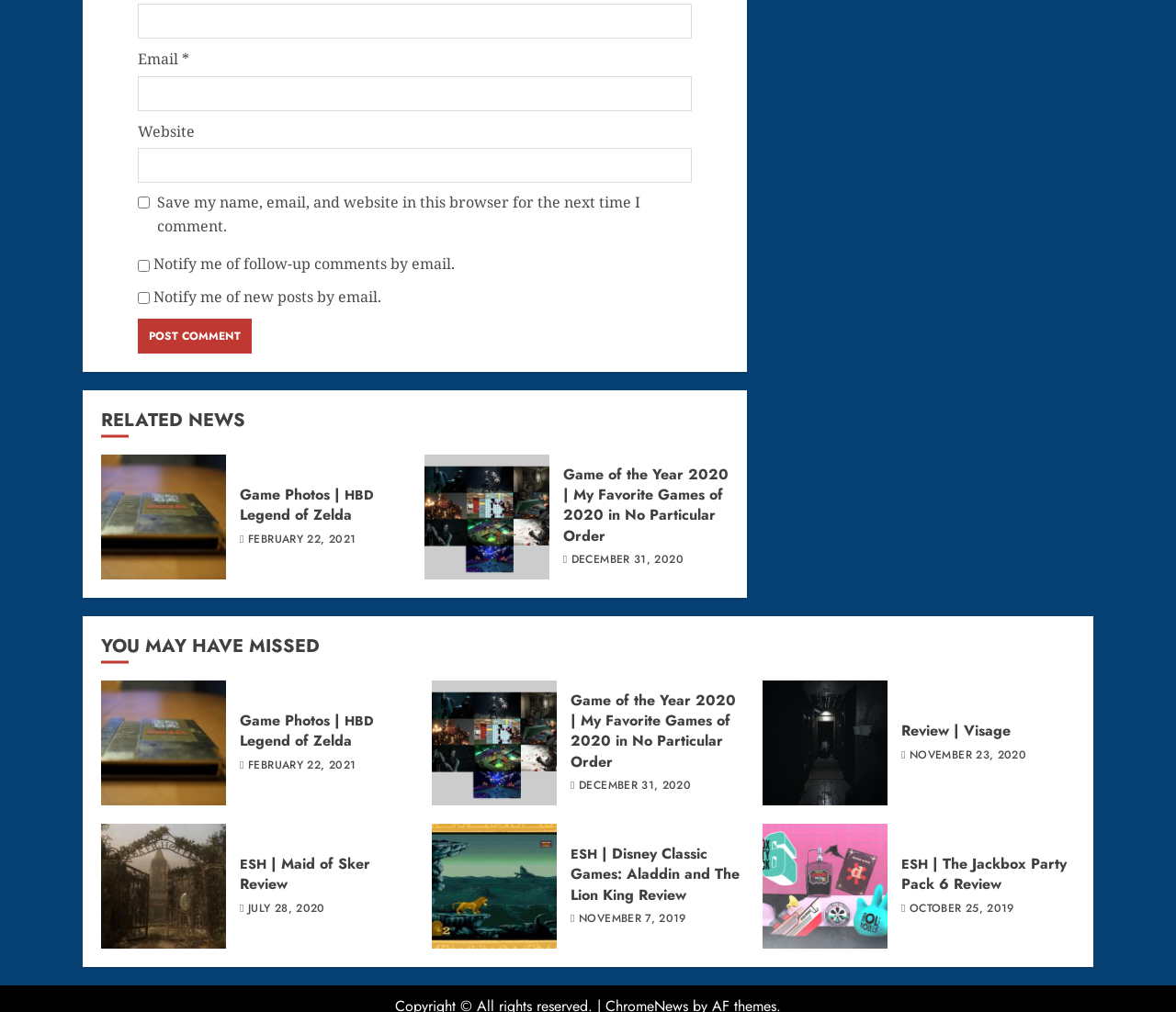Using a single word or phrase, answer the following question: 
What is the position of the button 'Post Comment' on the webpage?

Below the comment form